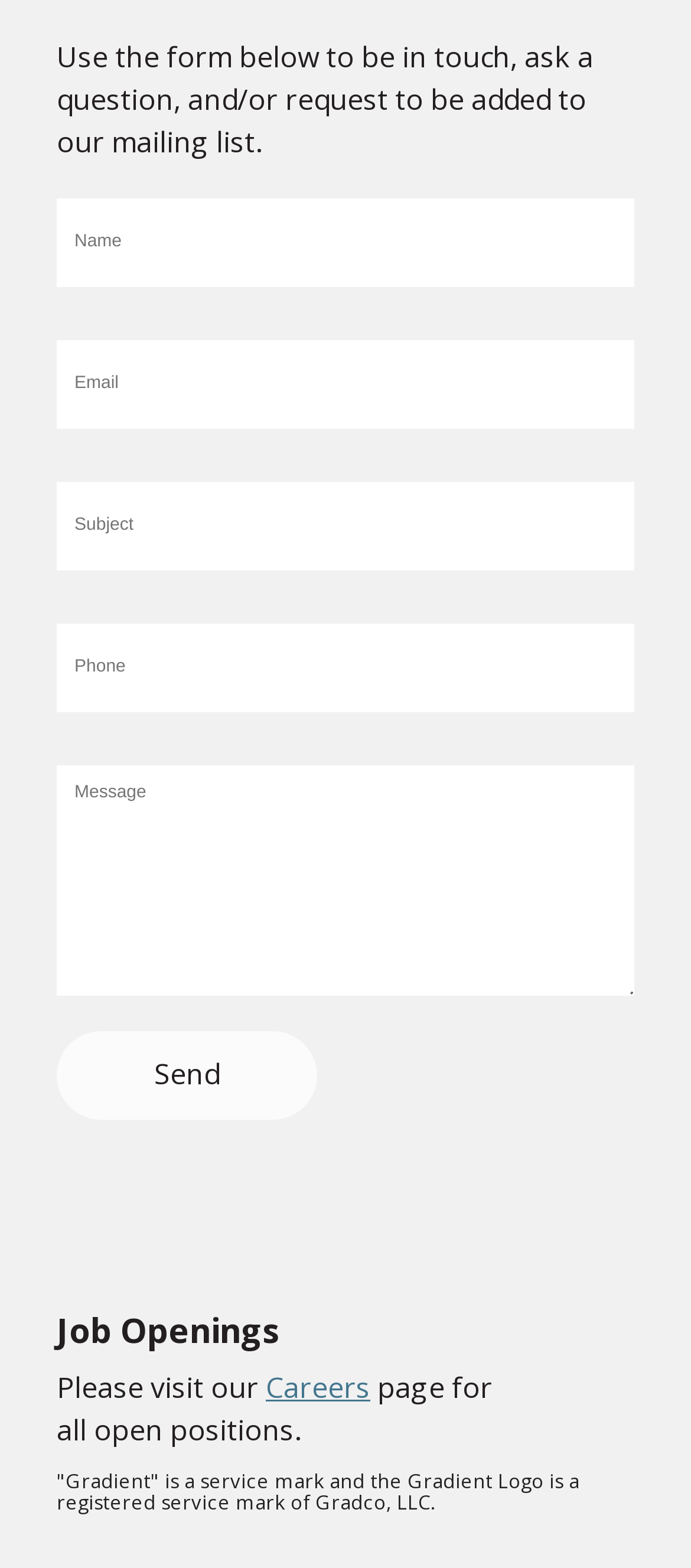Using the information from the screenshot, answer the following question thoroughly:
What is the name of the service mark mentioned on this webpage?

The static text at the bottom of the webpage mentions that 'Gradient' is a service mark and the Gradient Logo is a registered service mark of Gradco, LLC.